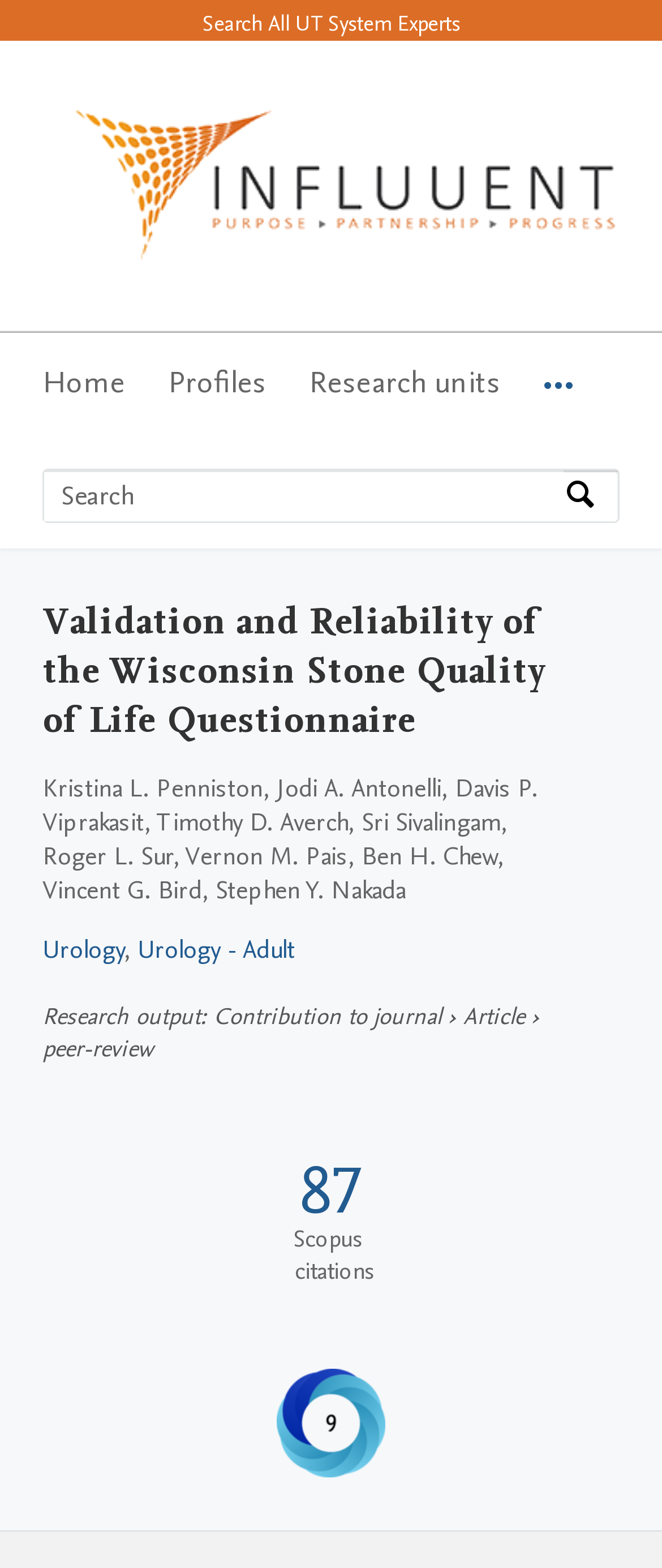Find the bounding box coordinates of the element's region that should be clicked in order to follow the given instruction: "get in touch". The coordinates should consist of four float numbers between 0 and 1, i.e., [left, top, right, bottom].

None